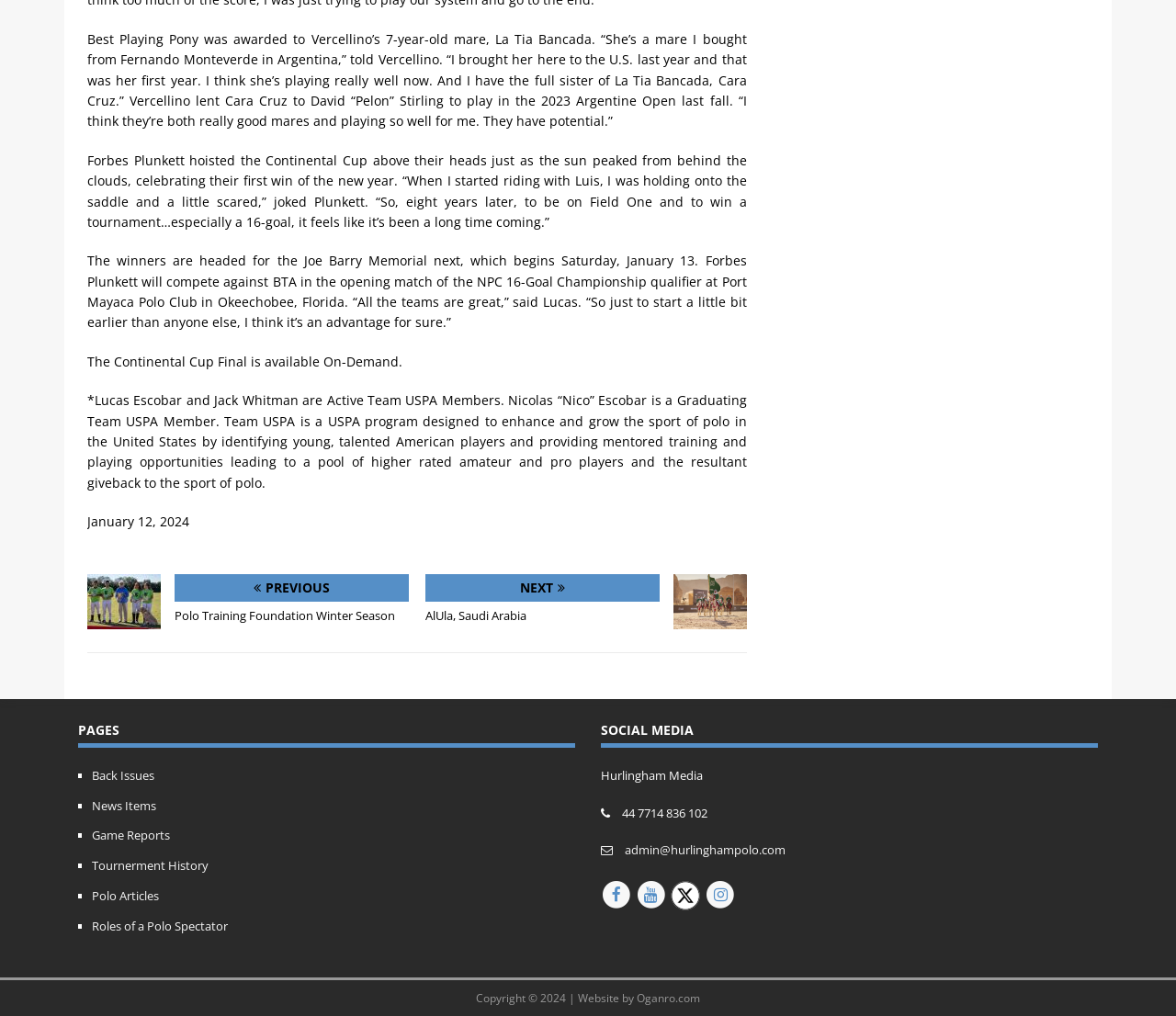How many social media links are there?
With the help of the image, please provide a detailed response to the question.

The social media links are located at the bottom of the webpage, and there are 4 links, namely Facebook, Twitter, Instagram, and YouTube, represented by their respective icons.